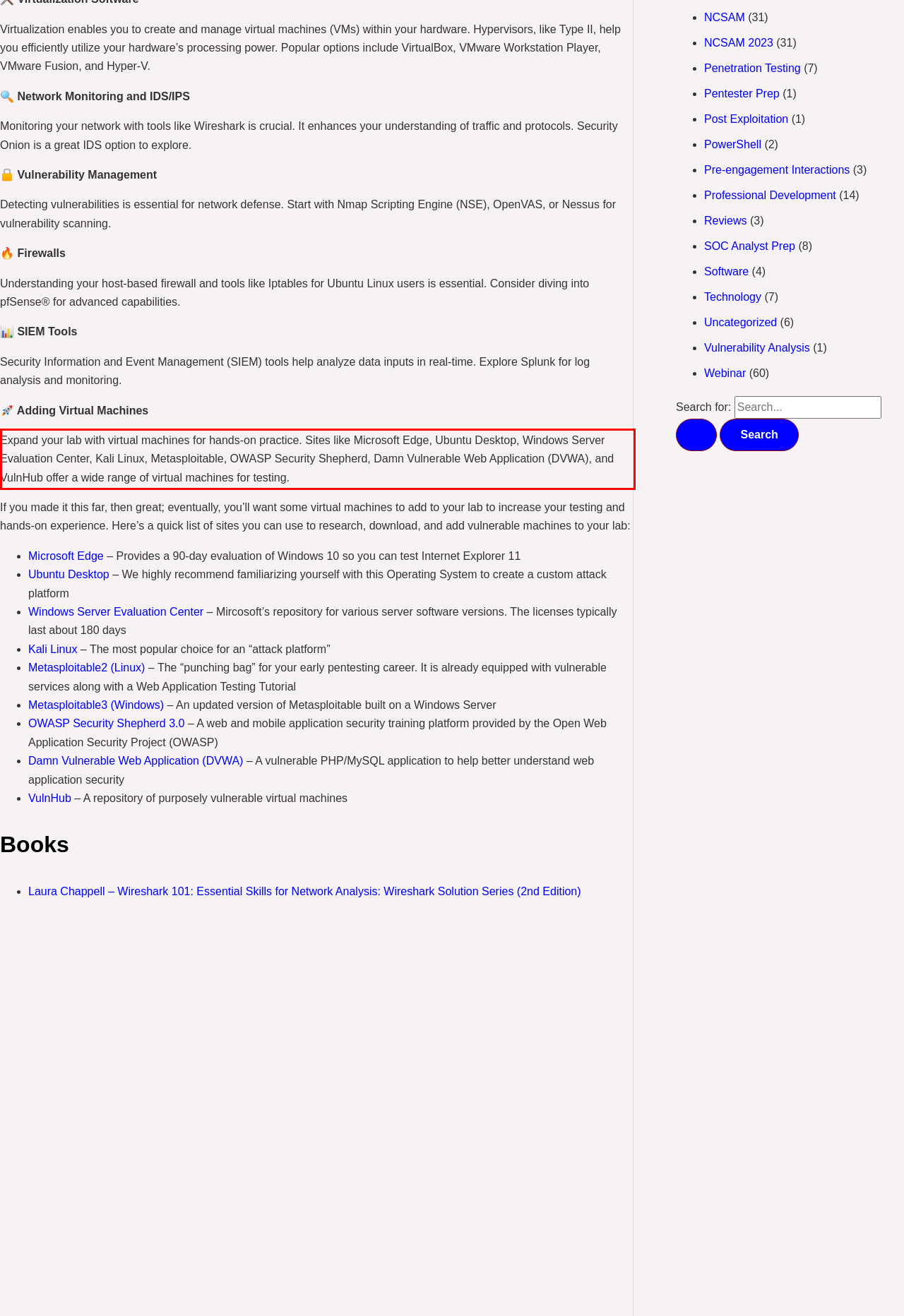Given a screenshot of a webpage with a red bounding box, extract the text content from the UI element inside the red bounding box.

Expand your lab with virtual machines for hands-on practice. Sites like Microsoft Edge, Ubuntu Desktop, Windows Server Evaluation Center, Kali Linux, Metasploitable, OWASP Security Shepherd, Damn Vulnerable Web Application (DVWA), and VulnHub offer a wide range of virtual machines for testing.